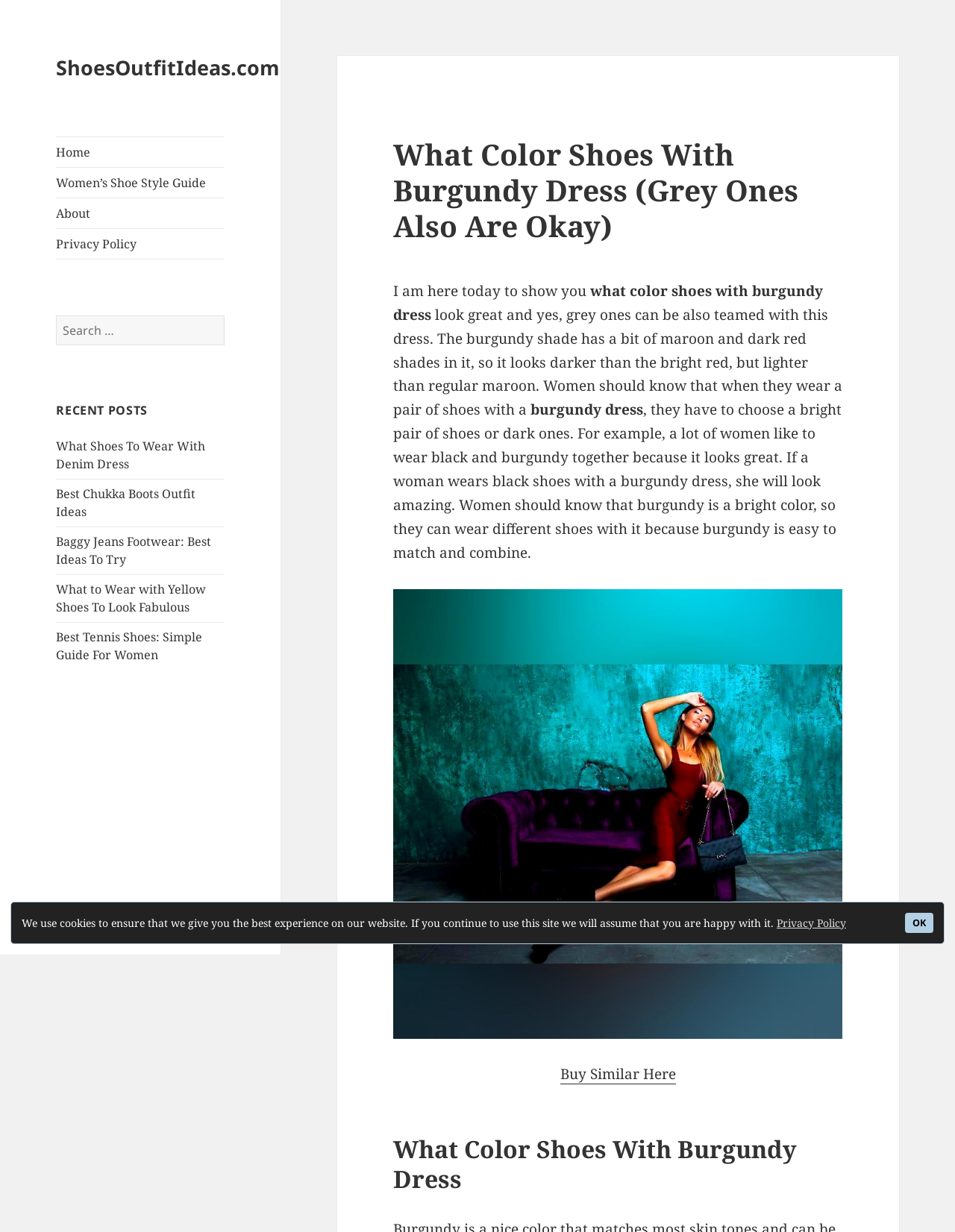Please answer the following question using a single word or phrase: What is the website's name?

ShoesOutfitIdeas.com